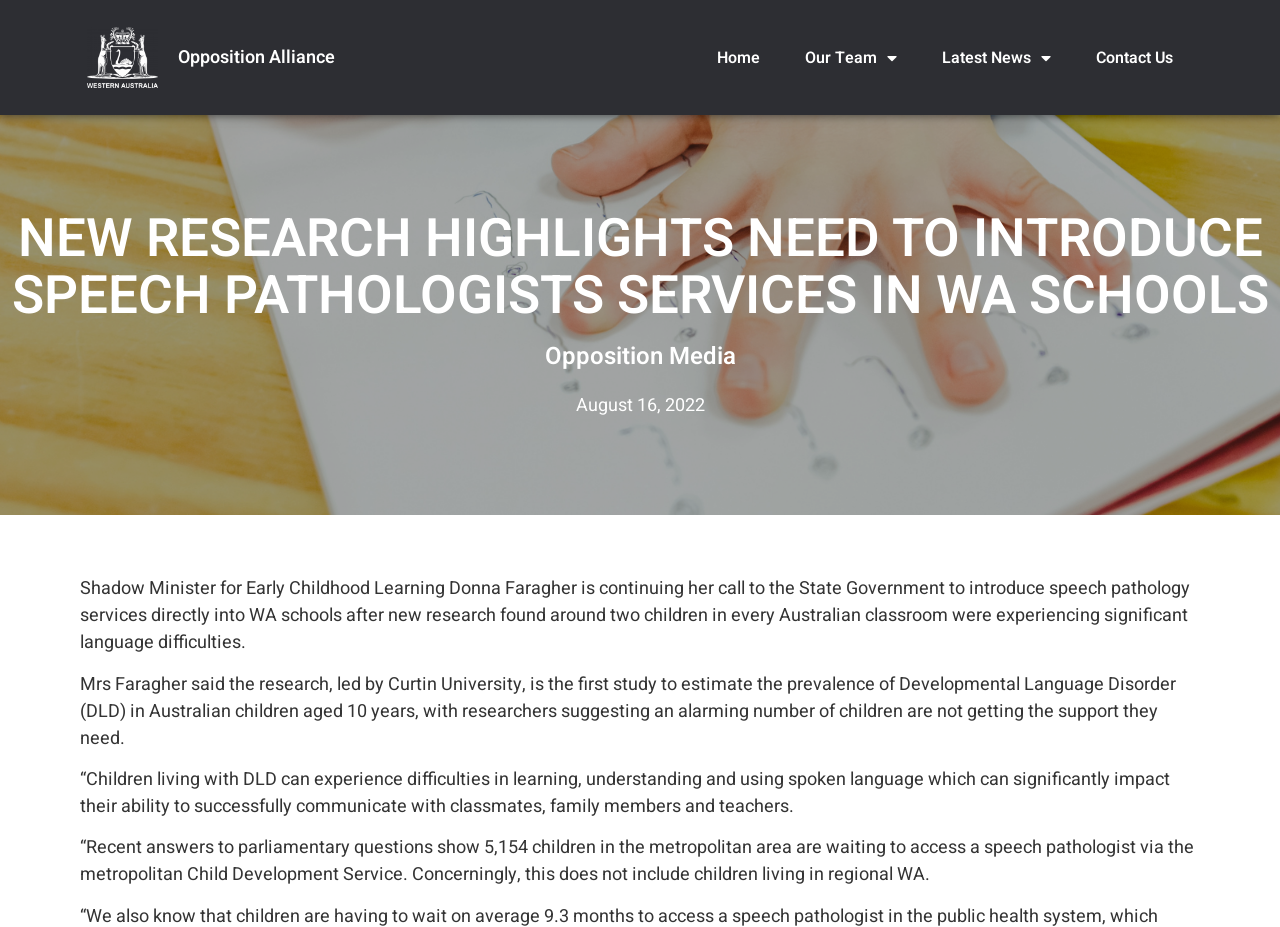What university led the research on language difficulties in children?
Could you give a comprehensive explanation in response to this question?

The webpage mentions that the research, led by Curtin University, is the first study to estimate the prevalence of Developmental Language Disorder (DLD) in Australian children aged 10 years.